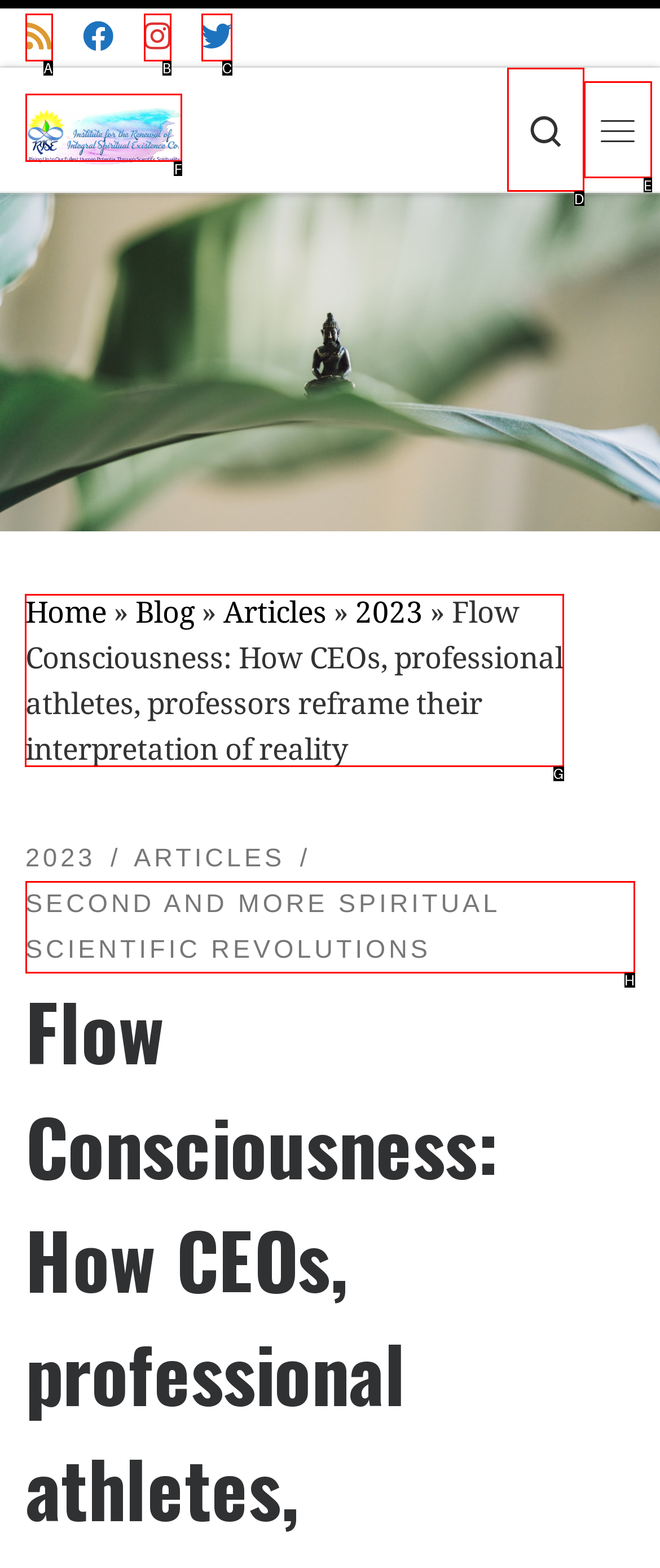What letter corresponds to the UI element to complete this task: Read the article about Flow Consciousness
Answer directly with the letter.

G